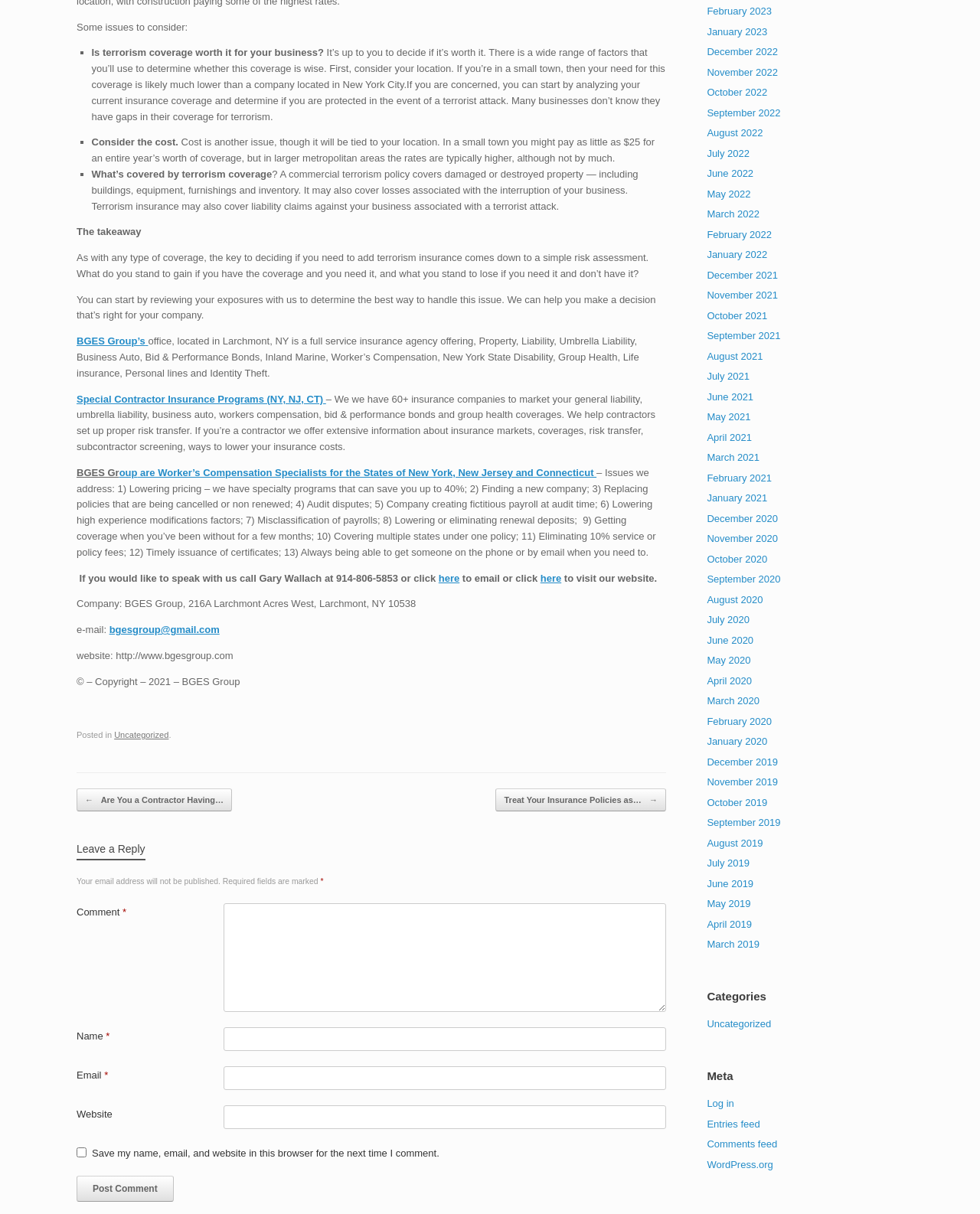Locate the UI element that matches the description parent_node: Email * aria-describedby="email-notes" name="email" in the webpage screenshot. Return the bounding box coordinates in the format (top-left x, top-left y, bottom-right x, bottom-right y), with values ranging from 0 to 1.

[0.228, 0.878, 0.68, 0.898]